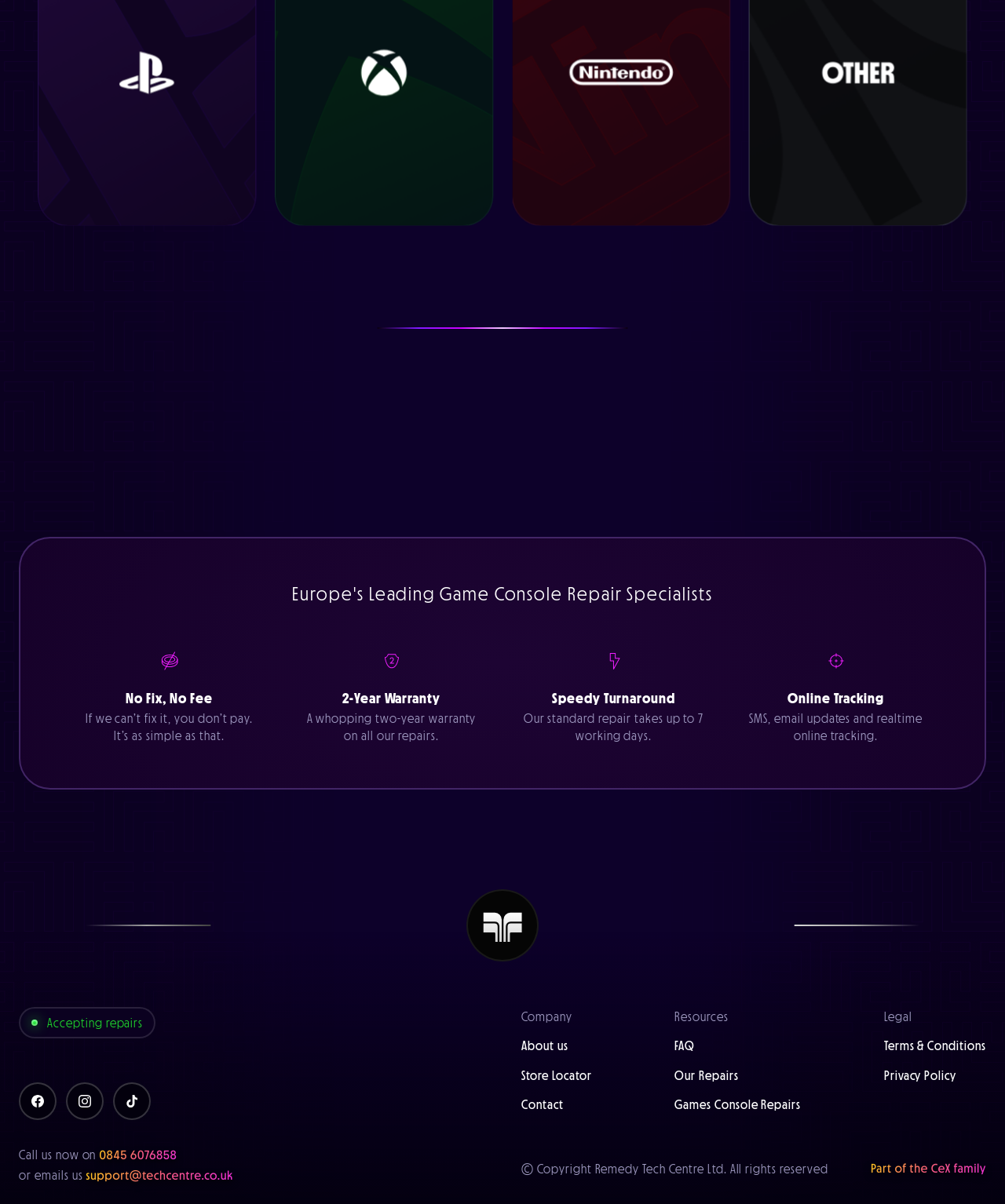Please specify the bounding box coordinates of the area that should be clicked to accomplish the following instruction: "Call the phone number". The coordinates should consist of four float numbers between 0 and 1, i.e., [left, top, right, bottom].

[0.099, 0.954, 0.176, 0.965]